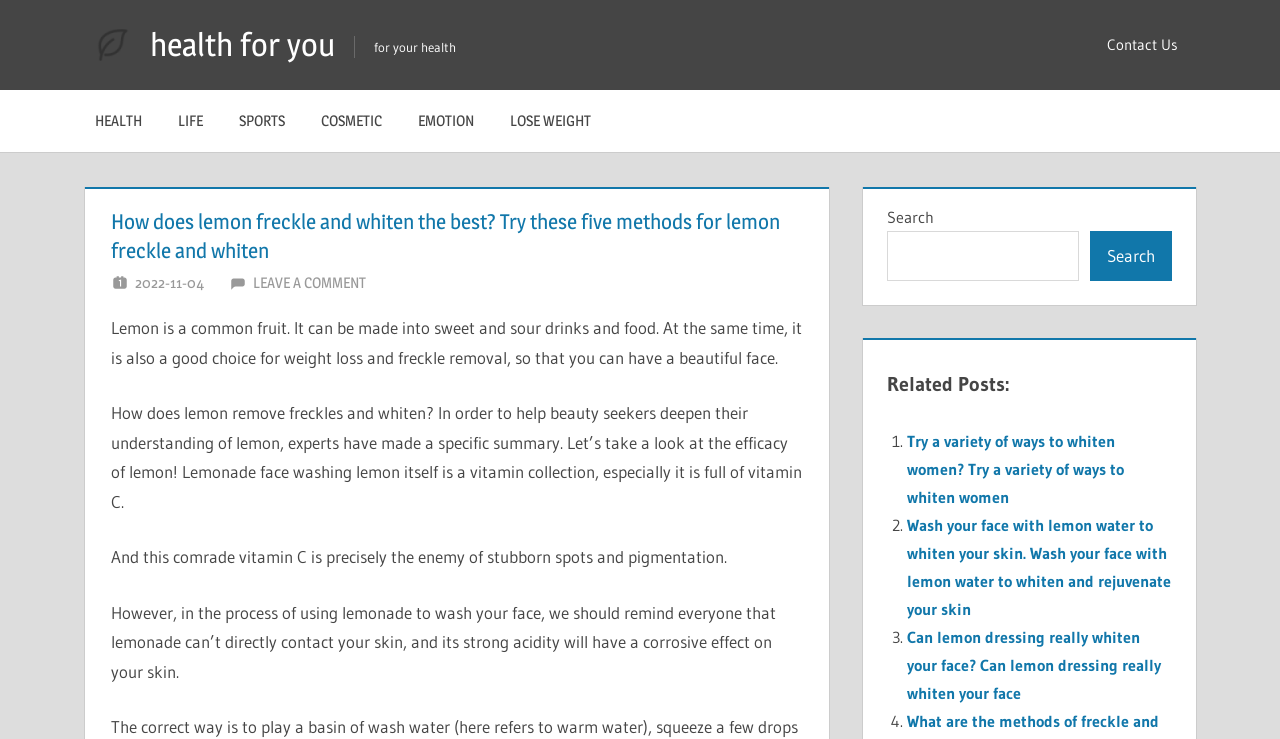What is lemon good for?
Please answer using one word or phrase, based on the screenshot.

weight loss and freckle removal